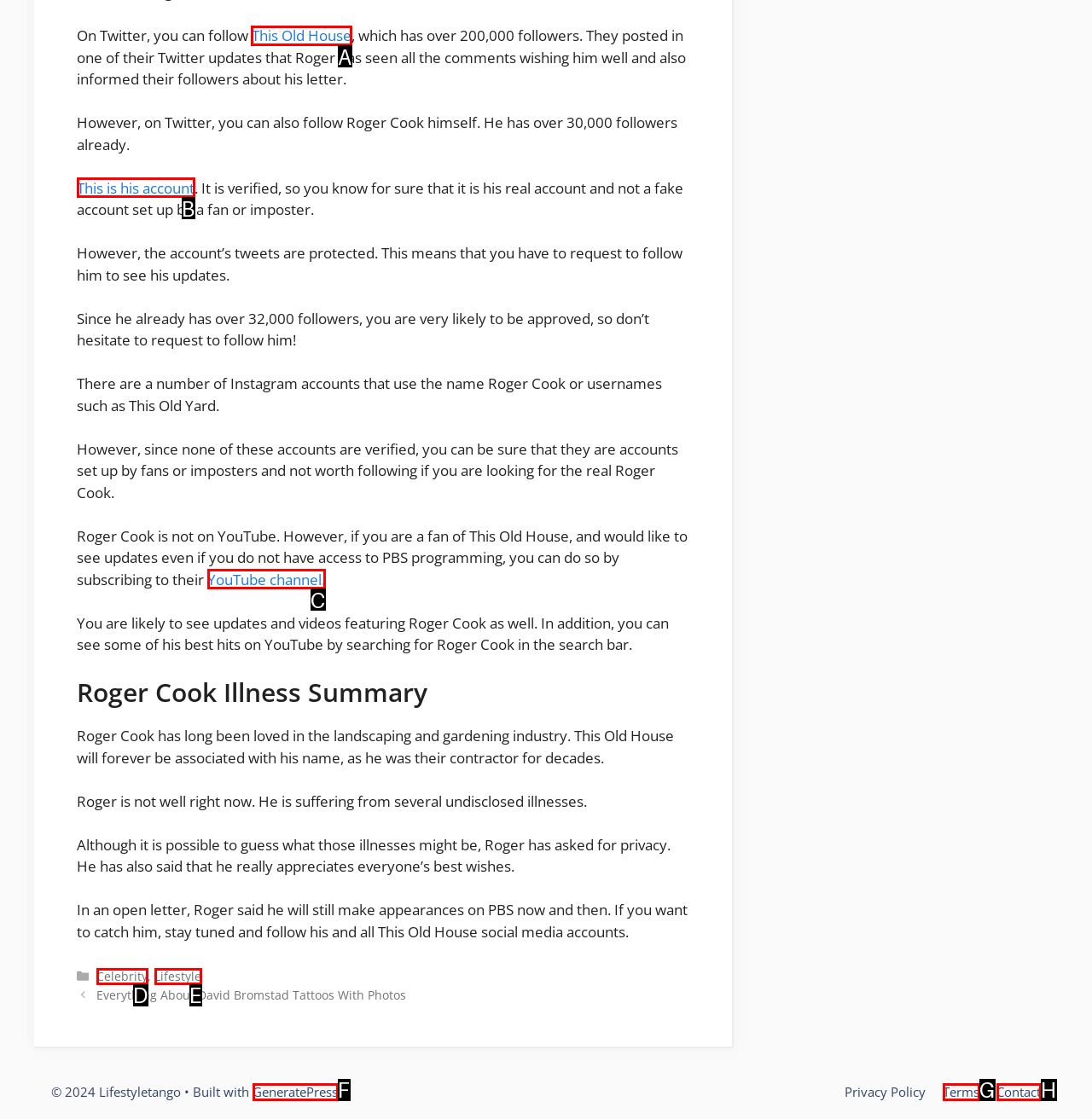Select the correct UI element to complete the task: Follow This Old House on Twitter
Please provide the letter of the chosen option.

A